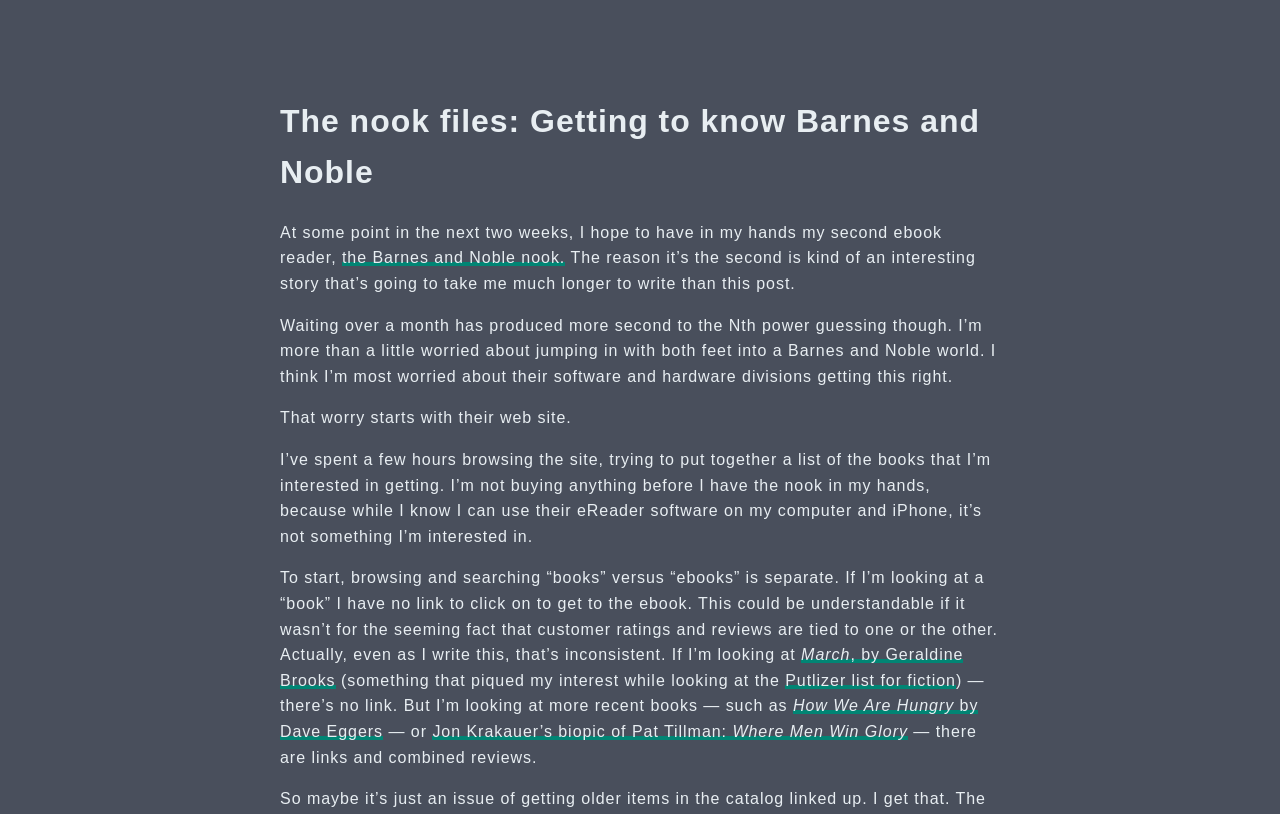Create a detailed narrative of the webpage’s visual and textual elements.

The webpage appears to be a personal blog post discussing the author's experience with Barnes and Noble's ebook reader, the Nook. At the top of the page, there is a heading that reads "The nook files: Getting to know Barnes and Noble". Below the heading, there is a paragraph of text that introduces the author's intention to purchase a Nook and their concerns about the device.

The main content of the page consists of several paragraphs of text, with a few links scattered throughout. The text discusses the author's experience browsing the Barnes and Noble website, searching for ebooks, and their frustration with the website's organization and inconsistencies. The links appear to be references to specific books, such as "March" by Geraldine Brooks and "How We Are Hungry" by Dave Eggers.

The text is arranged in a single column, with each paragraph flowing into the next. The links are embedded within the text, with no clear separation or distinction from the surrounding text. There are no images on the page. Overall, the page has a simple and straightforward layout, with a focus on the author's written content.